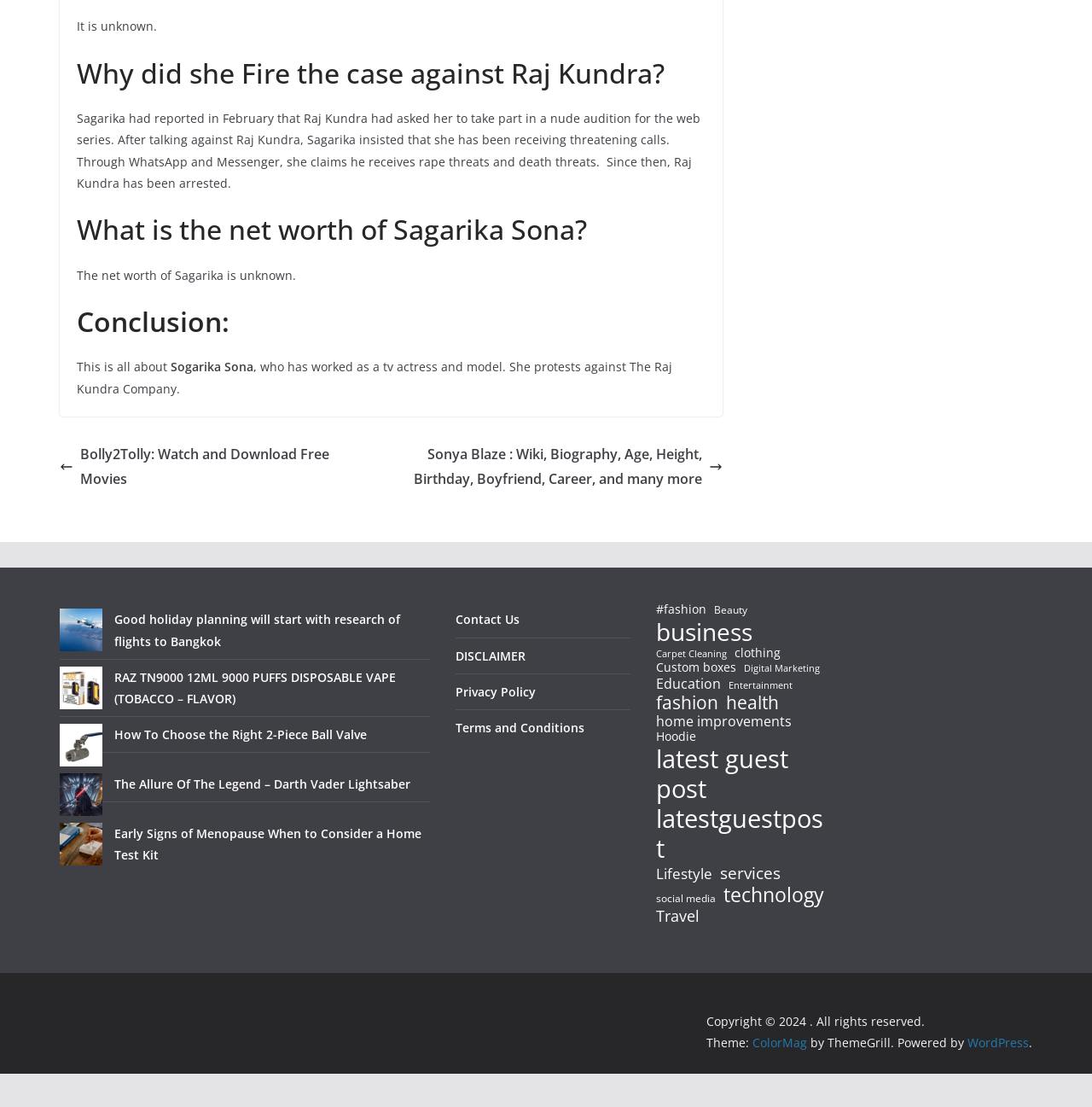Using the provided description: "clothing", find the bounding box coordinates of the corresponding UI element. The output should be four float numbers between 0 and 1, in the format [left, top, right, bottom].

[0.673, 0.584, 0.715, 0.596]